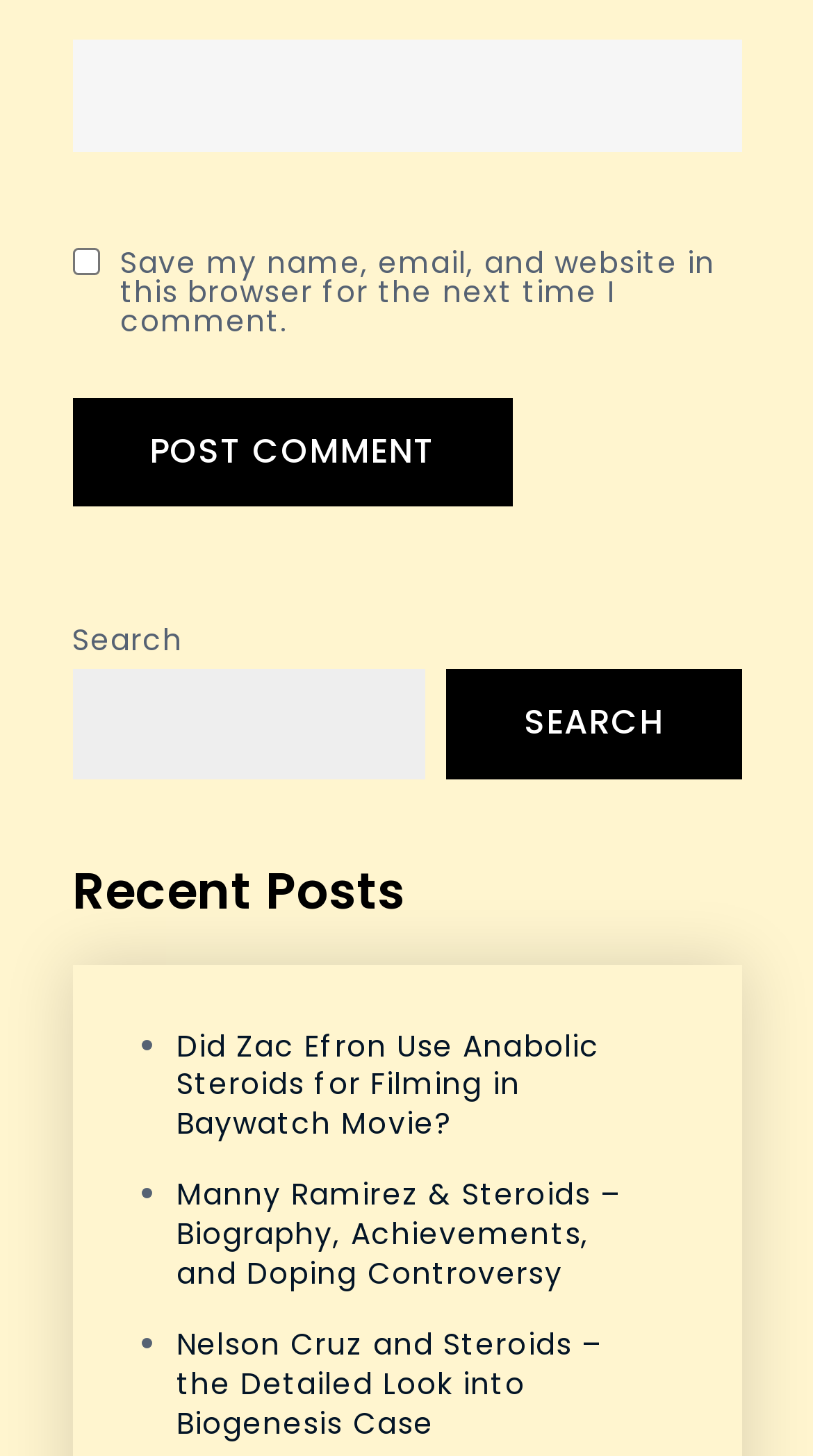What is the purpose of the checkbox?
Please provide a comprehensive answer based on the visual information in the image.

The checkbox is located below the textbox with the label 'Website', and its description is 'Save my name, email, and website in this browser for the next time I comment.' This suggests that the purpose of the checkbox is to save the user's comment information for future use.